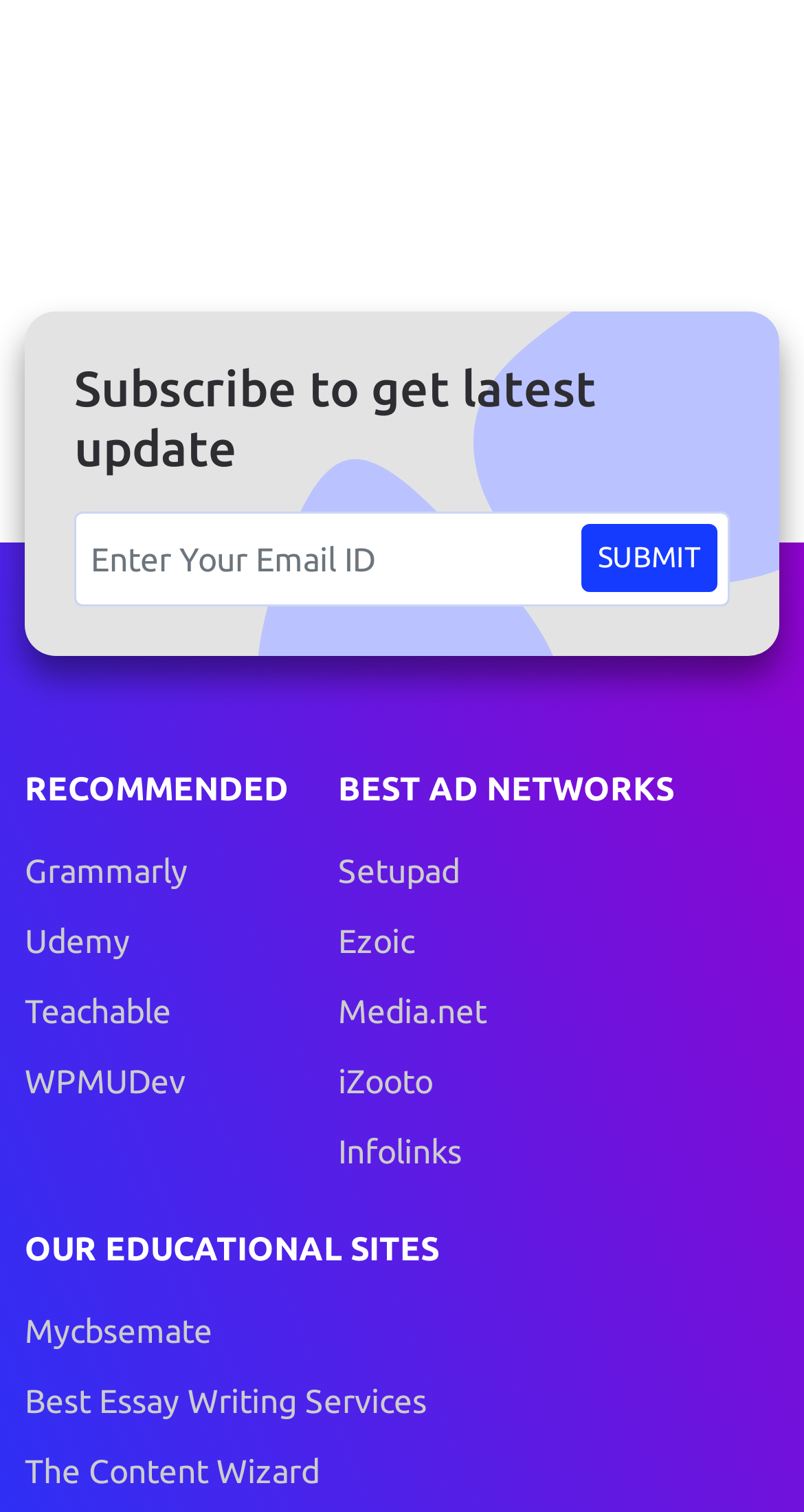What is the function of the 'SUBMIT' button?
Please look at the screenshot and answer in one word or a short phrase.

Submit email ID